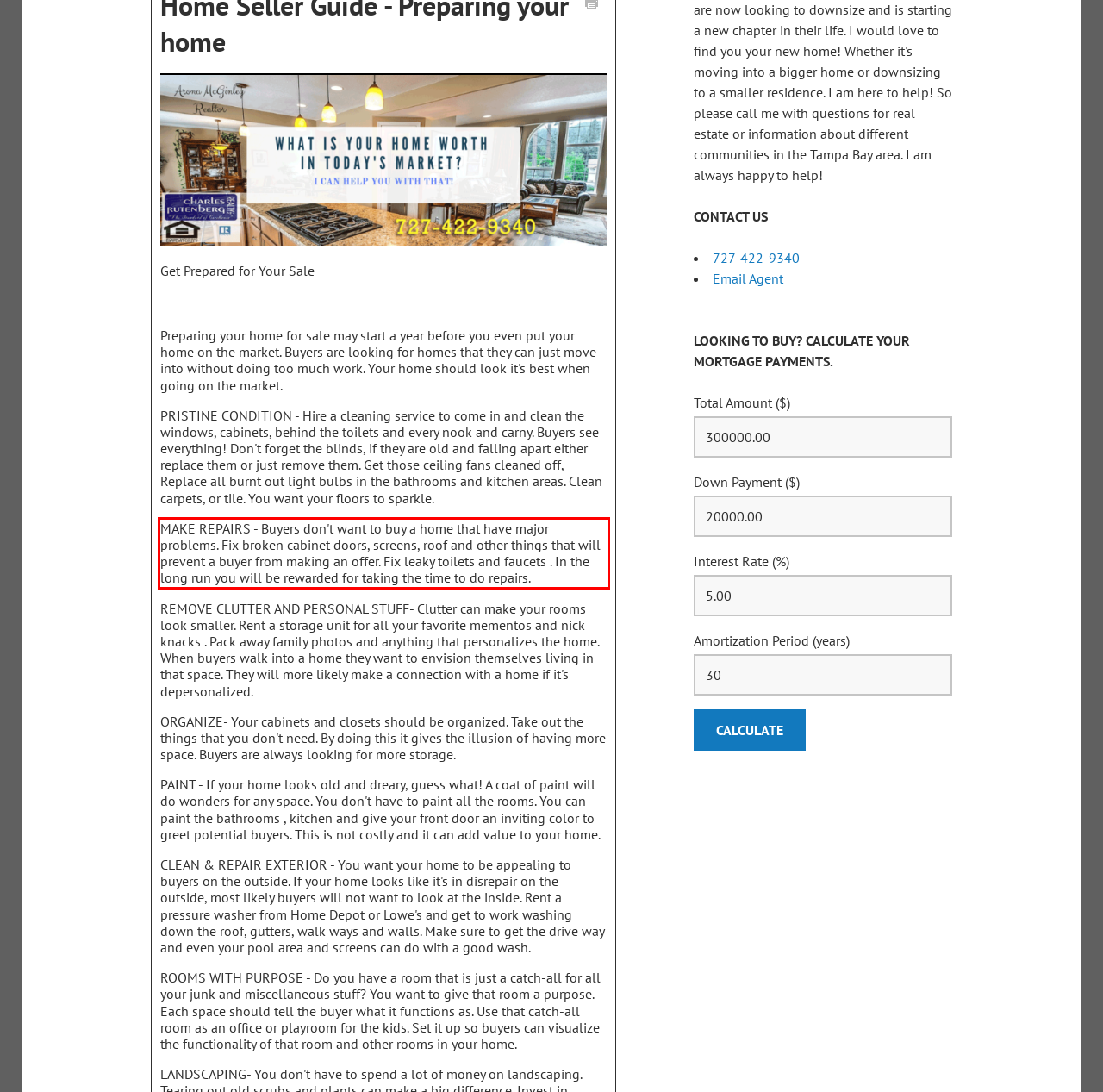Using the provided screenshot, read and generate the text content within the red-bordered area.

MAKE REPAIRS - Buyers don't want to buy a home that have major problems. Fix broken cabinet doors, screens, roof and other things that will prevent a buyer from making an offer. Fix leaky toilets and faucets . In the long run you will be rewarded for taking the time to do repairs.